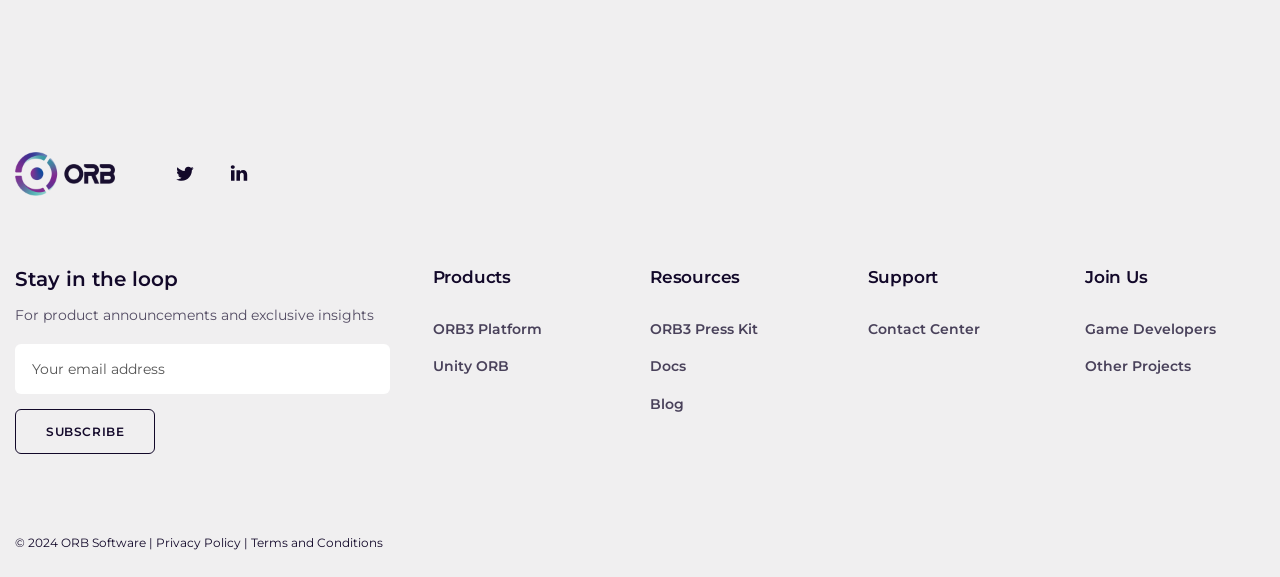Please provide the bounding box coordinates for the element that needs to be clicked to perform the following instruction: "Contact the support team". The coordinates should be given as four float numbers between 0 and 1, i.e., [left, top, right, bottom].

[0.678, 0.554, 0.765, 0.585]